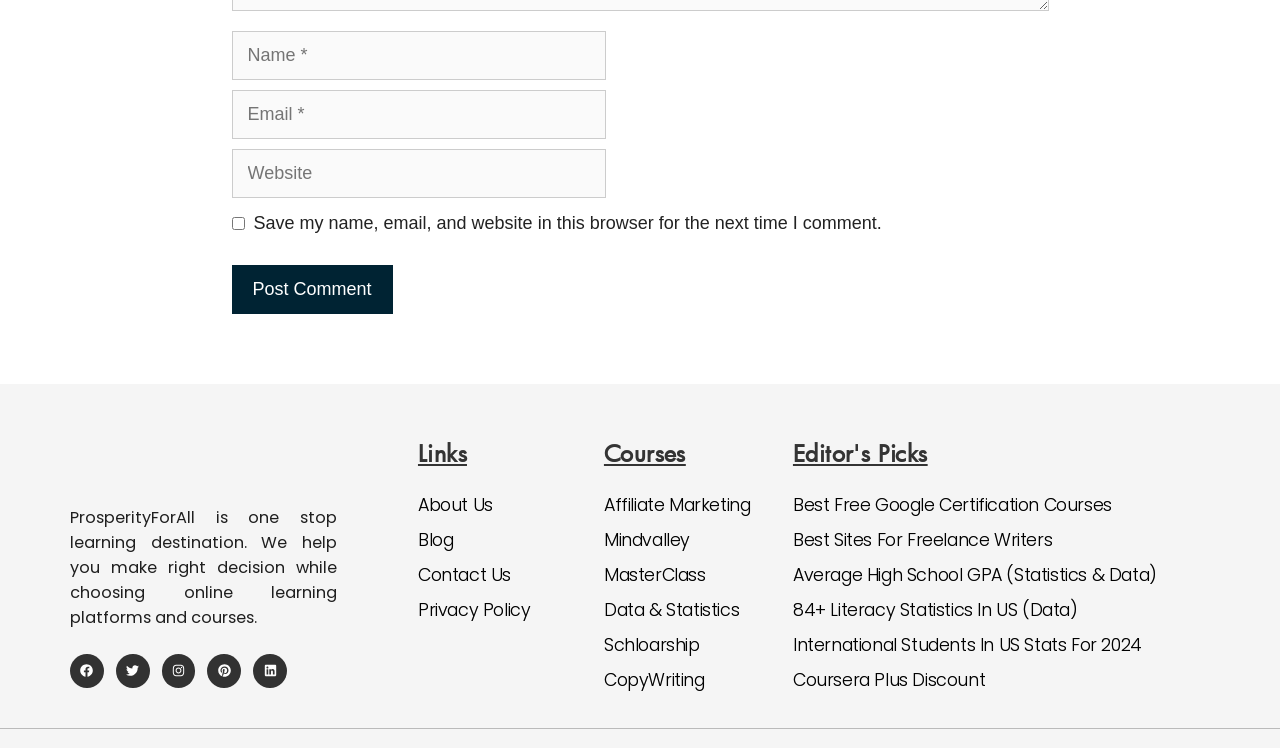Could you indicate the bounding box coordinates of the region to click in order to complete this instruction: "Learn more about crowdfunding".

None